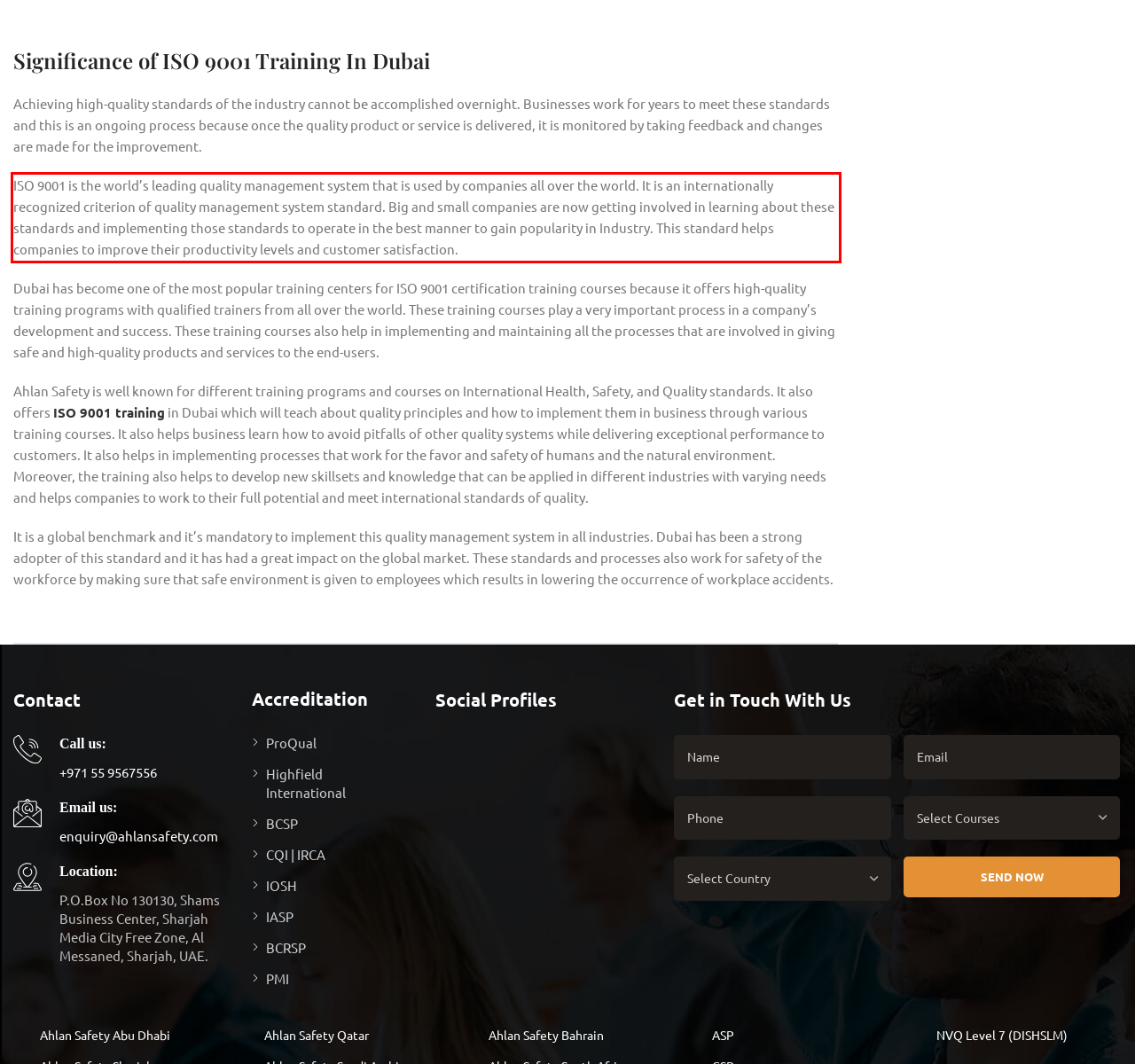With the provided screenshot of a webpage, locate the red bounding box and perform OCR to extract the text content inside it.

ISO 9001 is the world’s leading quality management system that is used by companies all over the world. It is an internationally recognized criterion of quality management system standard. Big and small companies are now getting involved in learning about these standards and implementing those standards to operate in the best manner to gain popularity in Industry. This standard helps companies to improve their productivity levels and customer satisfaction.